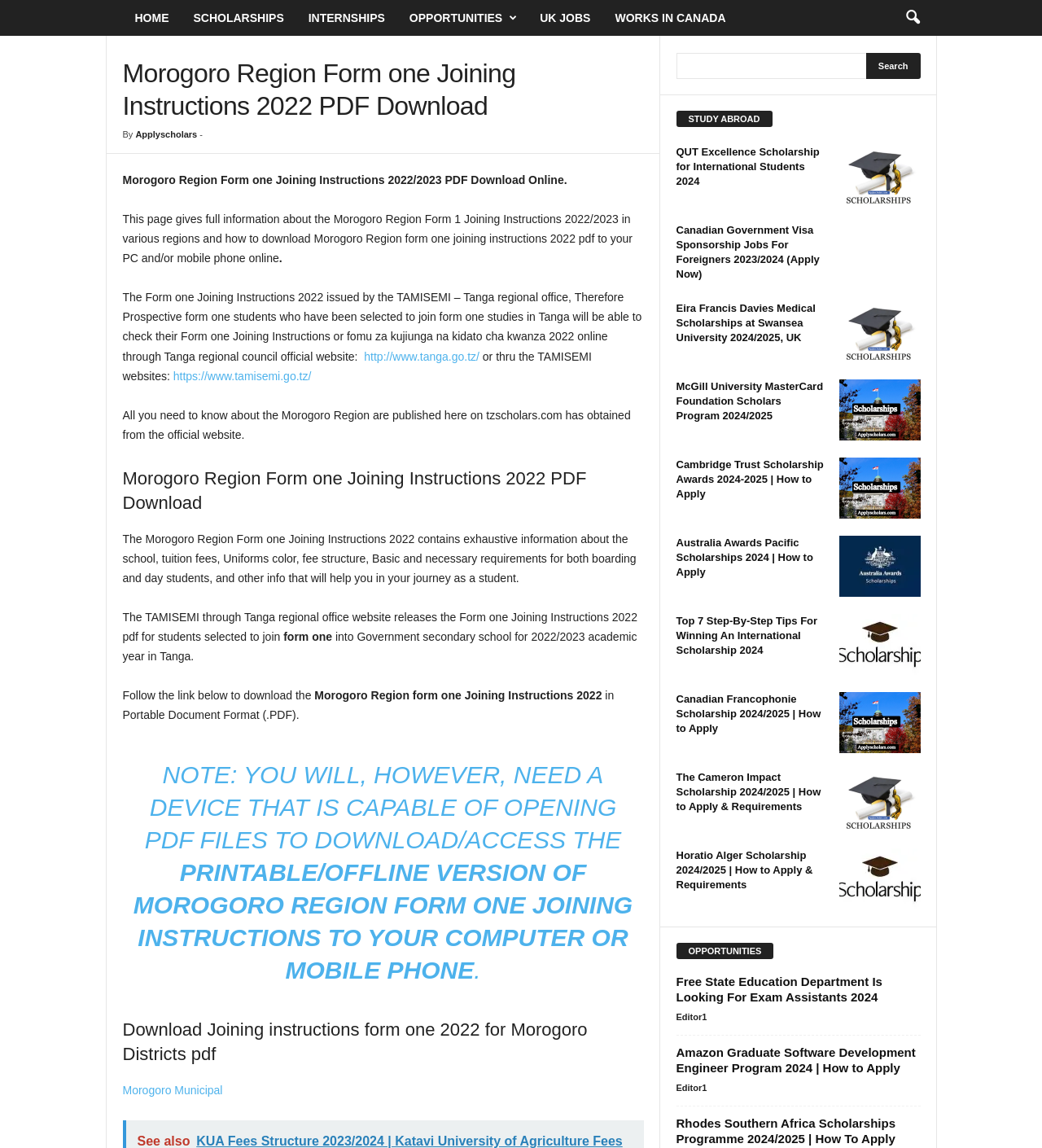What is the purpose of the Form one Joining Instructions 2022?
Answer the question based on the image using a single word or a brief phrase.

To provide information about school, tuition fees, and other requirements